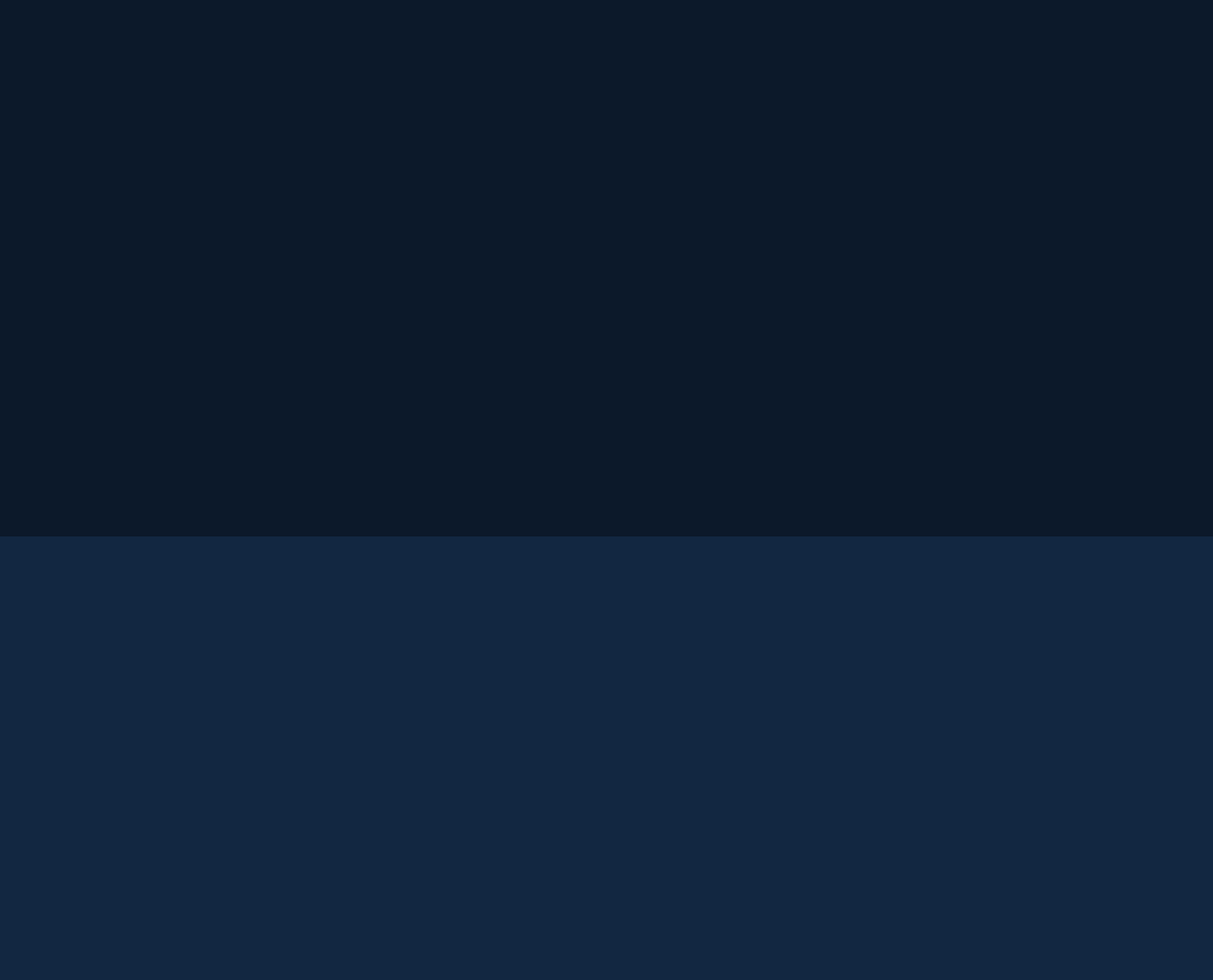Highlight the bounding box of the UI element that corresponds to this description: "509-567-2464".

[0.208, 0.093, 0.286, 0.11]